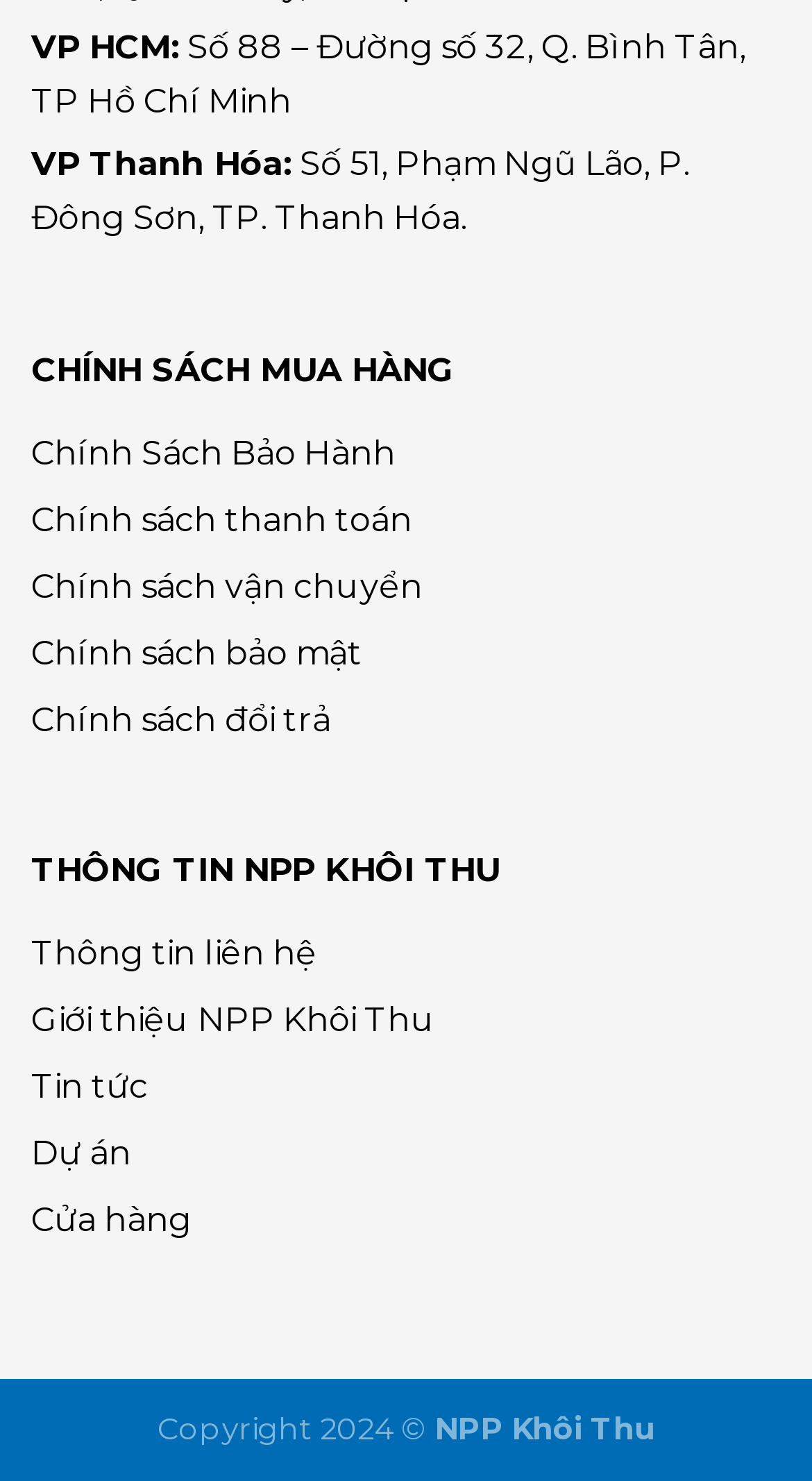Please identify the coordinates of the bounding box for the clickable region that will accomplish this instruction: "Read about shipping policy".

[0.038, 0.375, 0.962, 0.42]